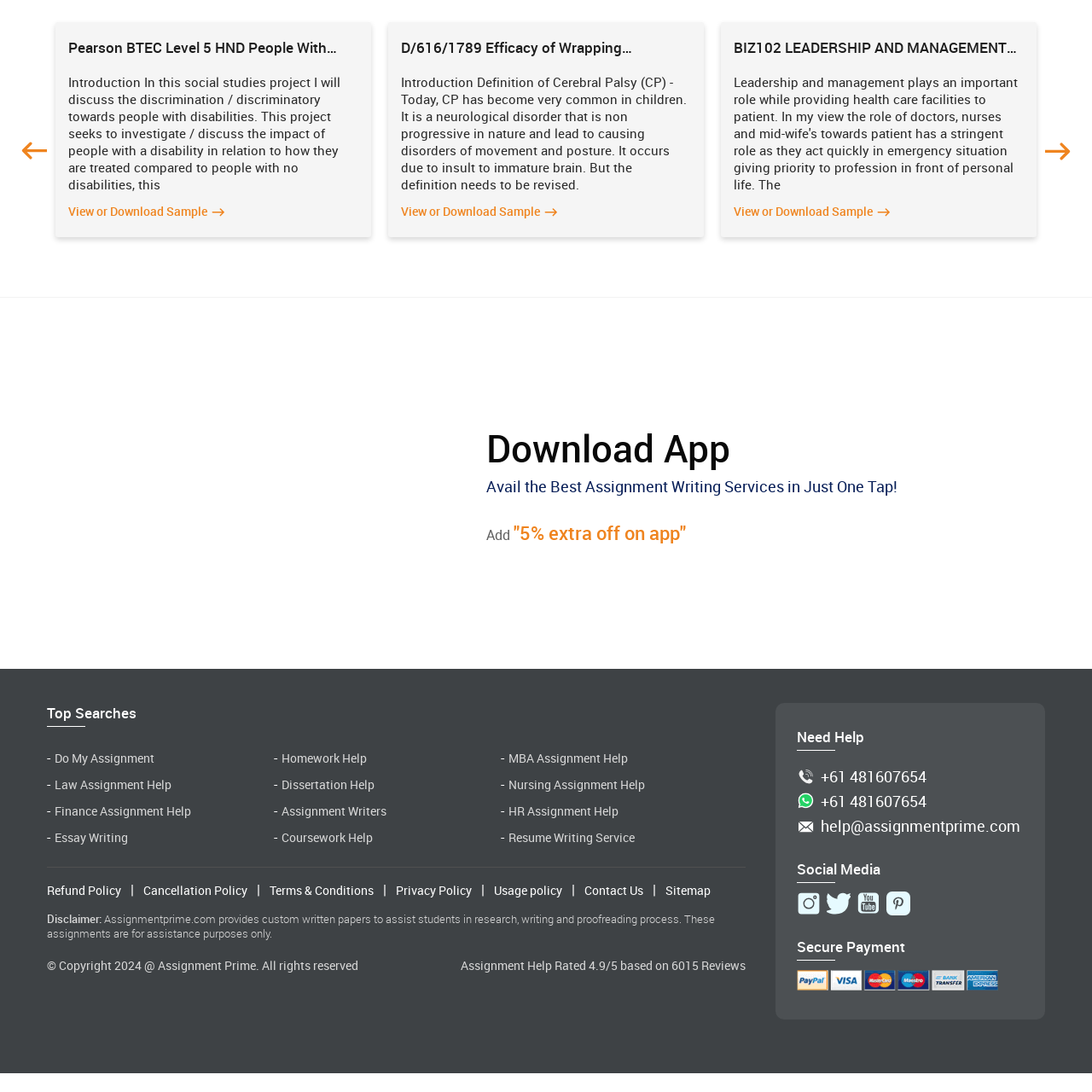Create an extensive caption describing the content of the image outlined in red.

The image features a simple black outline of a smartphone, commonly associated with modern communication and digital accessibility. It is likely representative of mobile app functionalities, such as those provided by Assignment Prime, an online assignment writing service aimed at assisting students with their academic needs. The image emphasizes the convenience and immediacy of accessing educational resources and services via mobile technology, aligning with the theme of enhancing educational support through digital platforms. This is particularly relevant as more users look to mobile apps for efficient solutions to academic challenges.